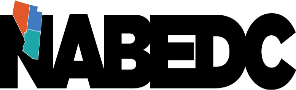What regions does NABEDC provide support to?
Examine the webpage screenshot and provide an in-depth answer to the question.

According to the caption, NABEDC, affiliated with the Arizona Hispanic Chamber of Commerce, provides essential resources and support for entrepreneurs across Arizona, Nevada, and Utah.